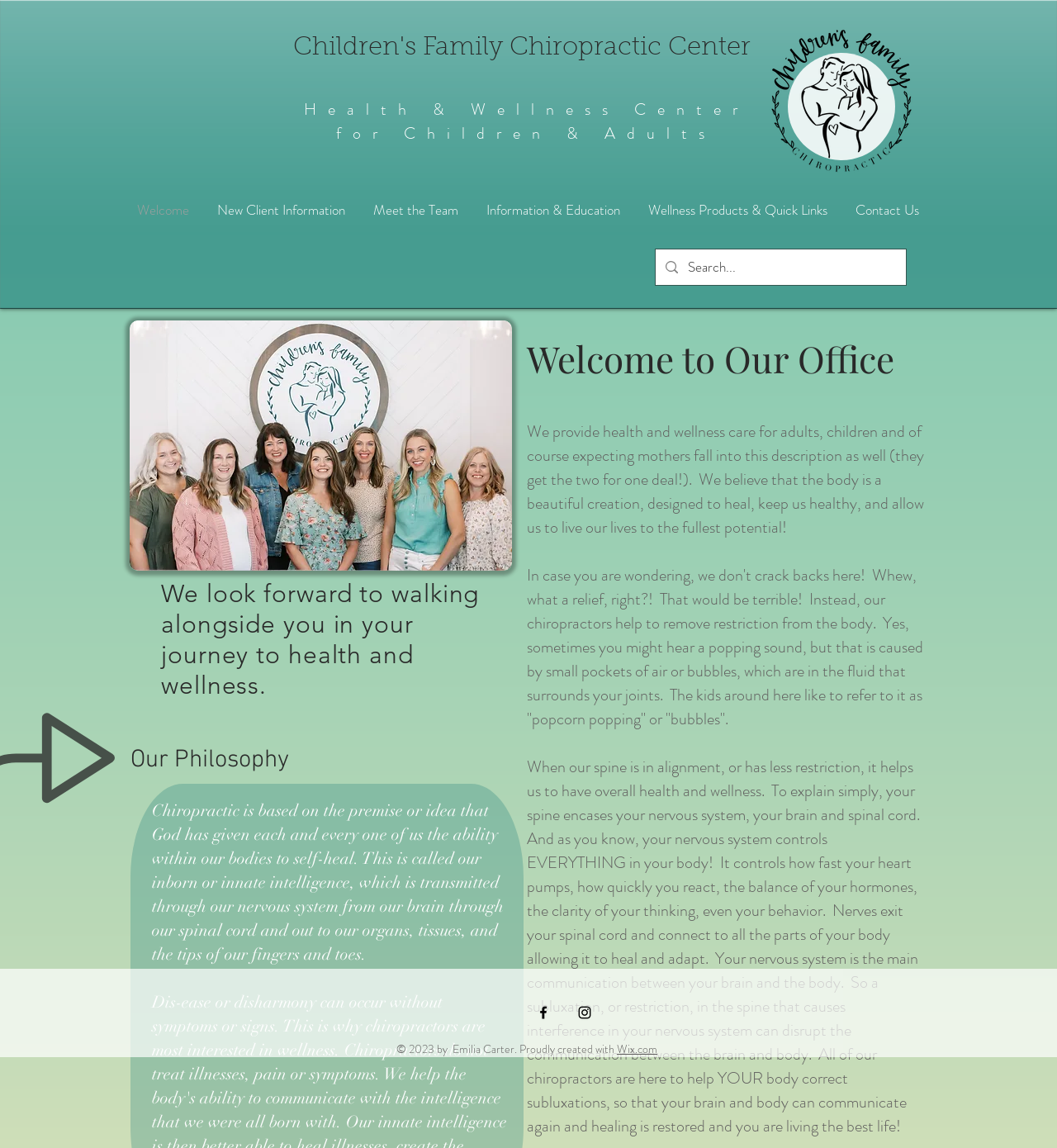Identify the bounding box coordinates for the element that needs to be clicked to fulfill this instruction: "Click on the 'Welcome' link". Provide the coordinates in the format of four float numbers between 0 and 1: [left, top, right, bottom].

[0.116, 0.168, 0.192, 0.198]